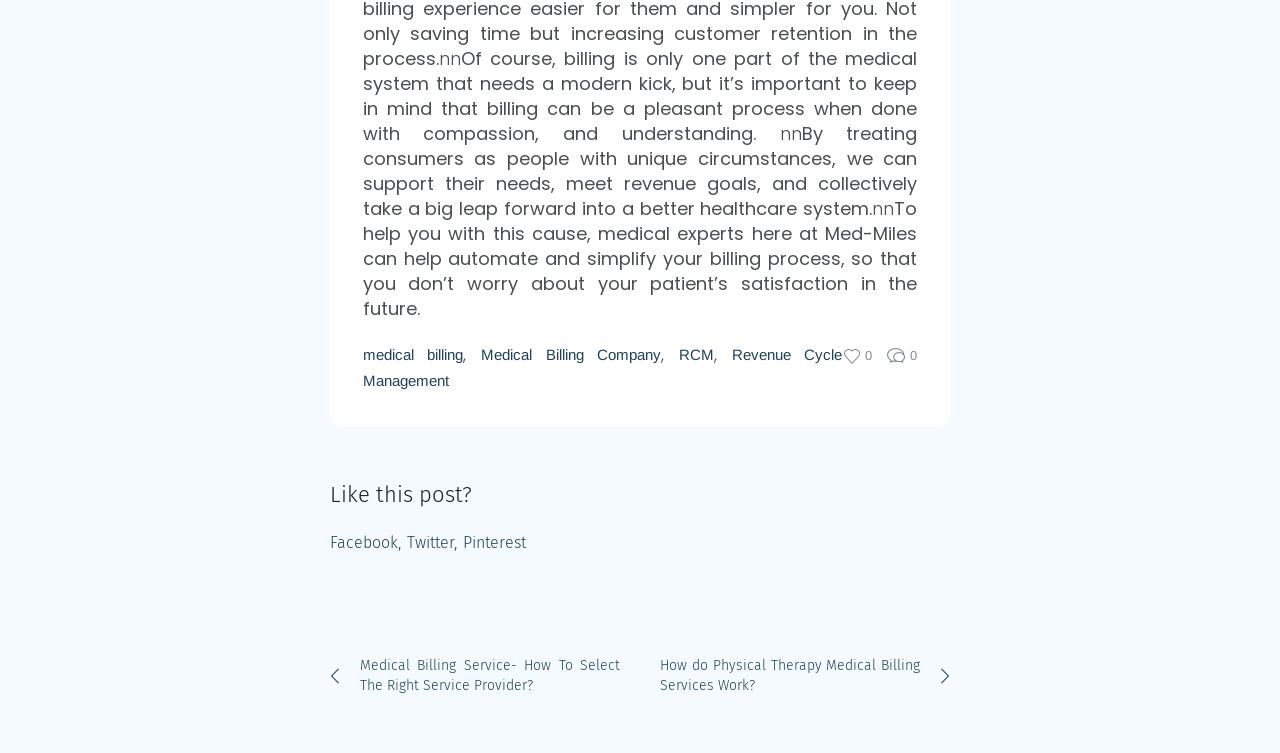Provide the bounding box coordinates of the HTML element described as: "Medical Billing Company". The bounding box coordinates should be four float numbers between 0 and 1, i.e., [left, top, right, bottom].

[0.376, 0.459, 0.517, 0.482]